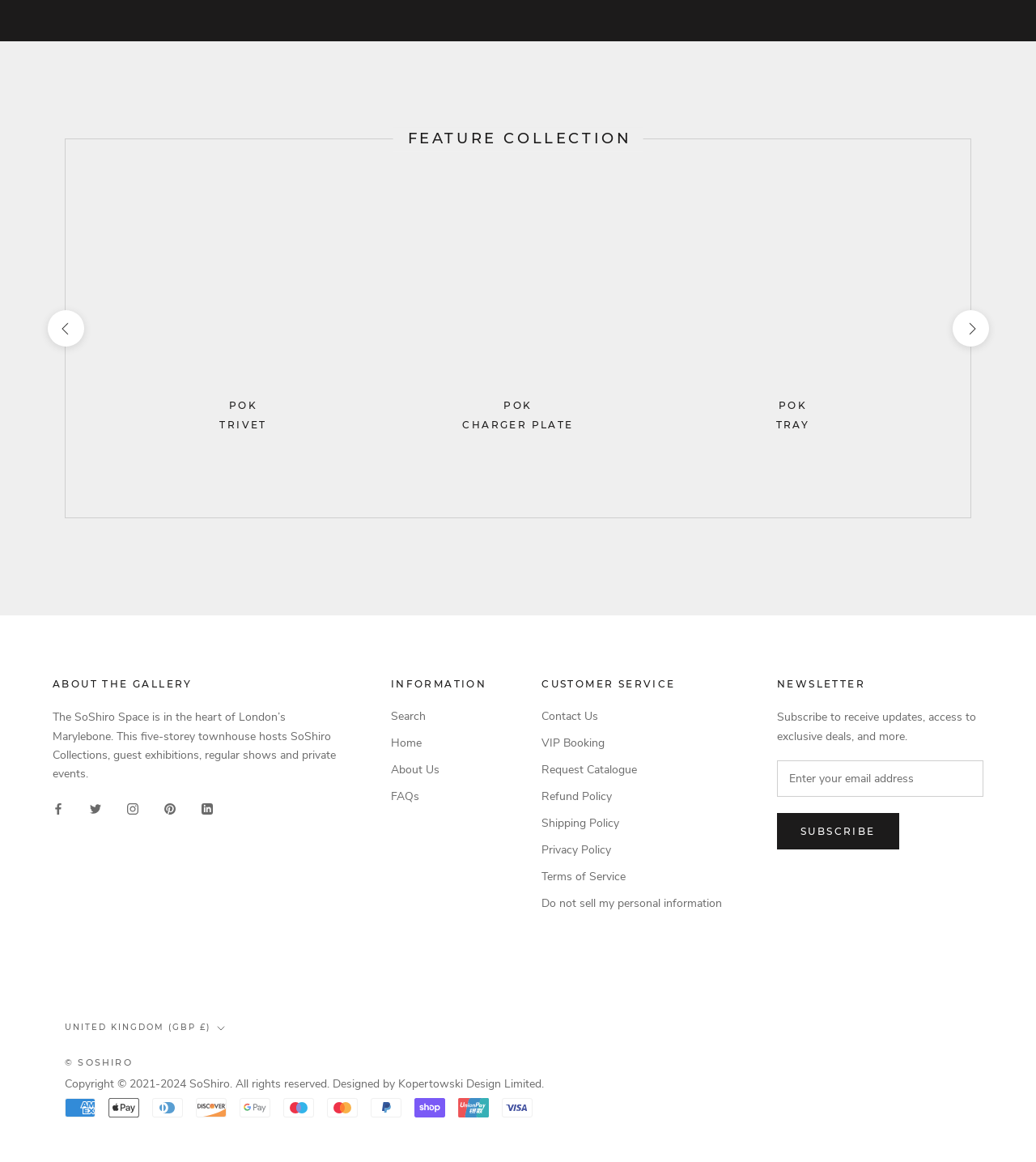Find the bounding box coordinates for the HTML element described as: "Contact Us". The coordinates should consist of four float values between 0 and 1, i.e., [left, top, right, bottom].

[0.523, 0.609, 0.697, 0.624]